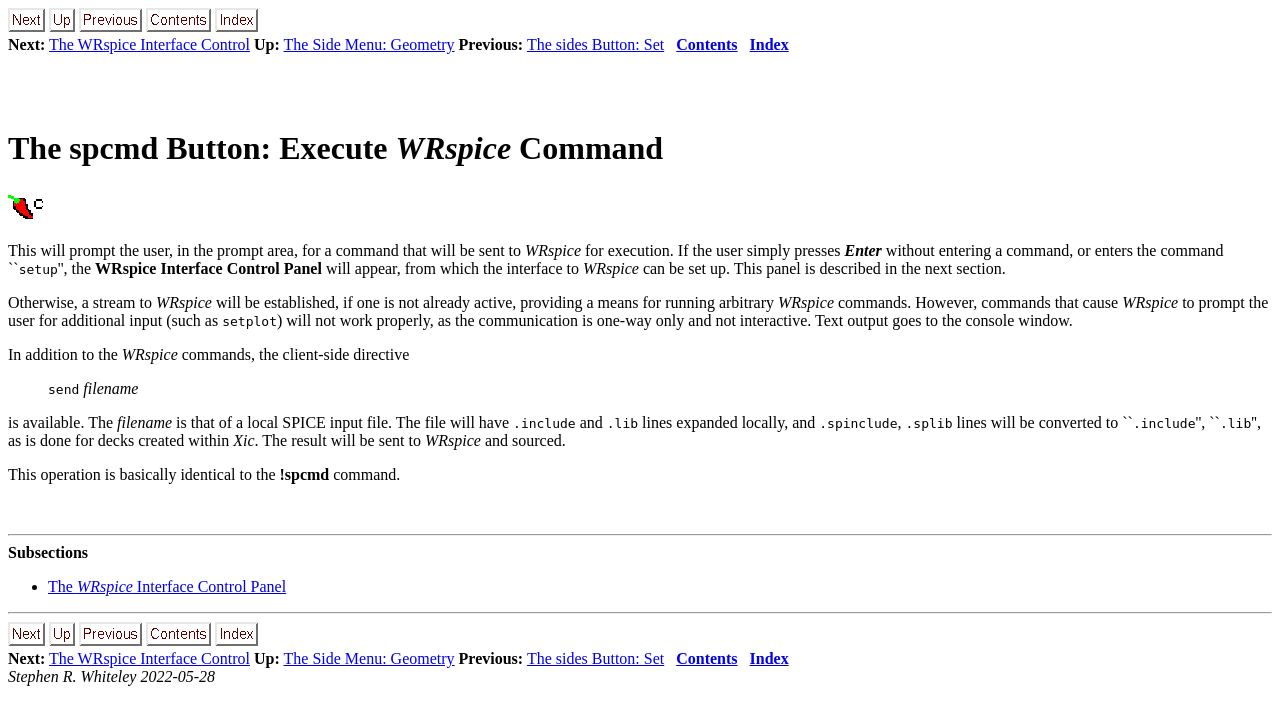Extract the main headline from the webpage and generate its text.


The spcmd Button: Execute WRspice Command